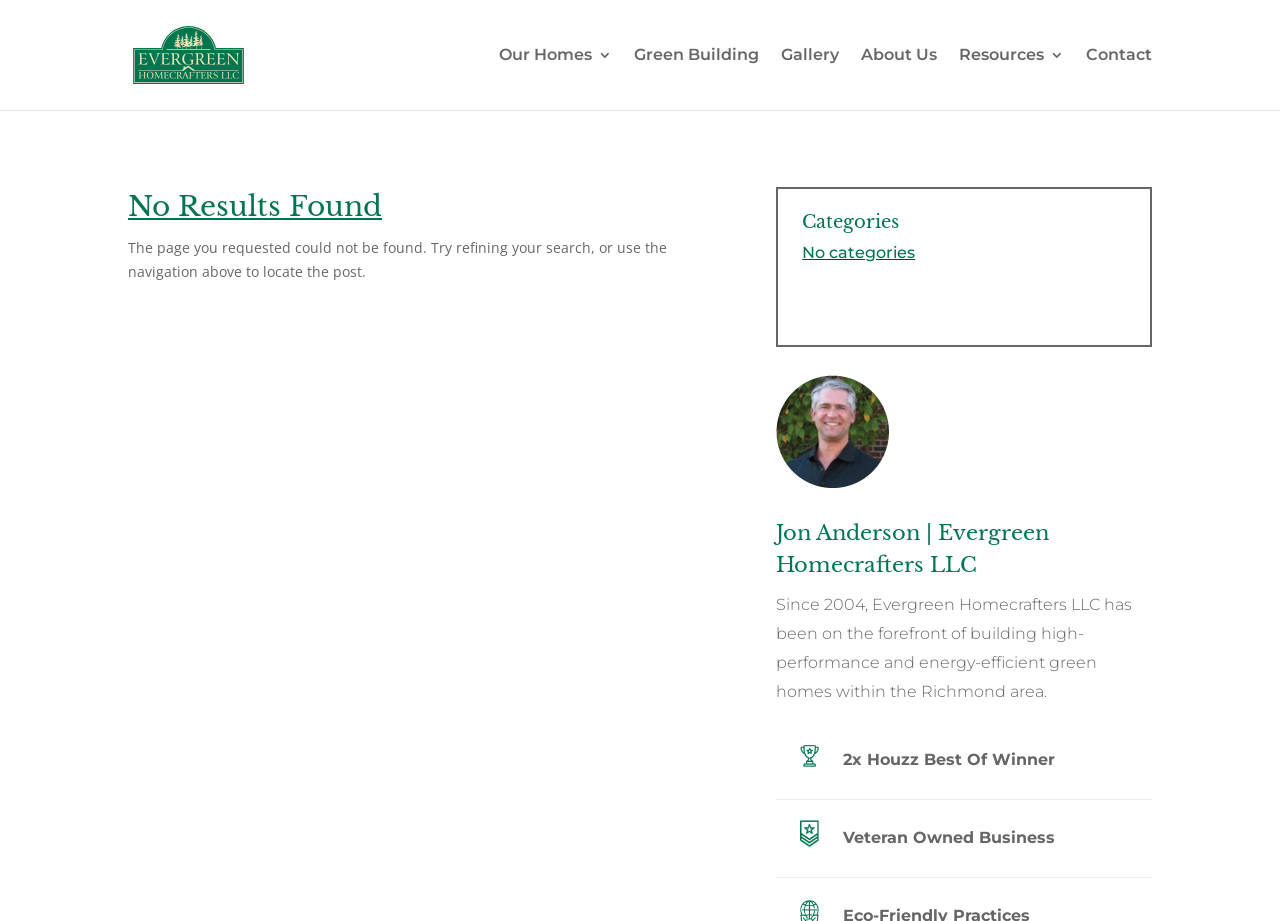From the element description Contact, predict the bounding box coordinates of the UI element. The coordinates must be specified in the format (top-left x, top-left y, bottom-right x, bottom-right y) and should be within the 0 to 1 range.

[0.848, 0.052, 0.9, 0.119]